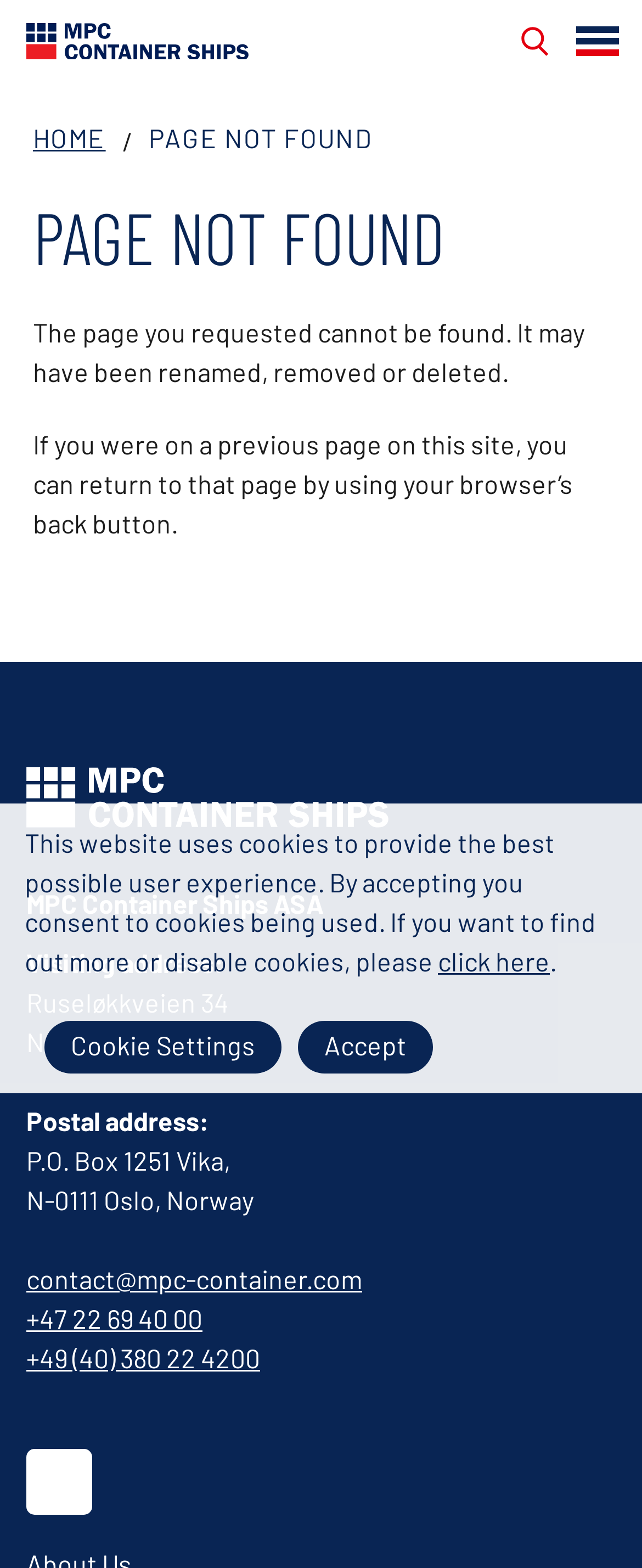What is the company name?
Based on the image, answer the question with a single word or brief phrase.

MPC Container Ships ASA